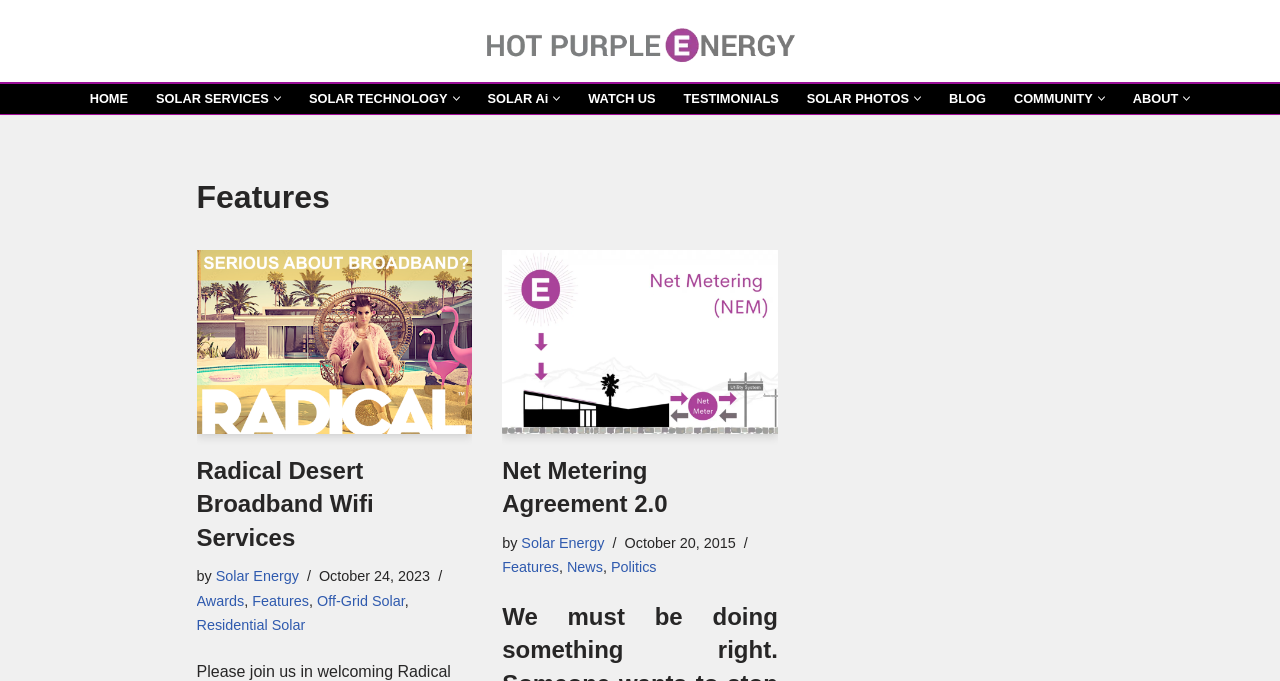Please find the bounding box coordinates for the clickable element needed to perform this instruction: "Open the 'SOLAR SERVICES' submenu".

[0.122, 0.135, 0.21, 0.155]